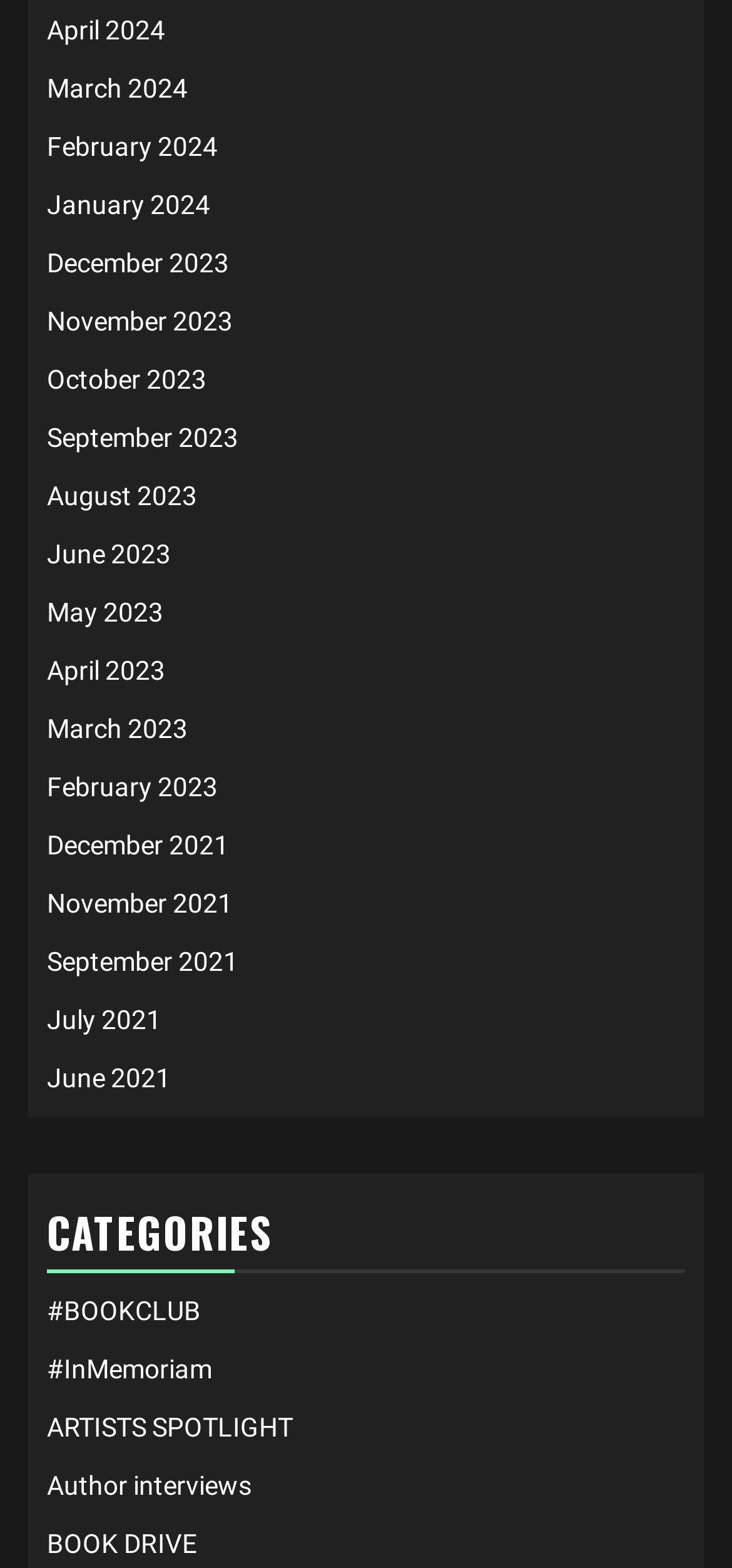What type of content is 'Author interviews'?
Please provide a detailed answer to the question.

I looked at the link 'Author interviews' and found it to be a category, as it is listed after the heading 'CATEGORIES' and has a similar format to other categories.